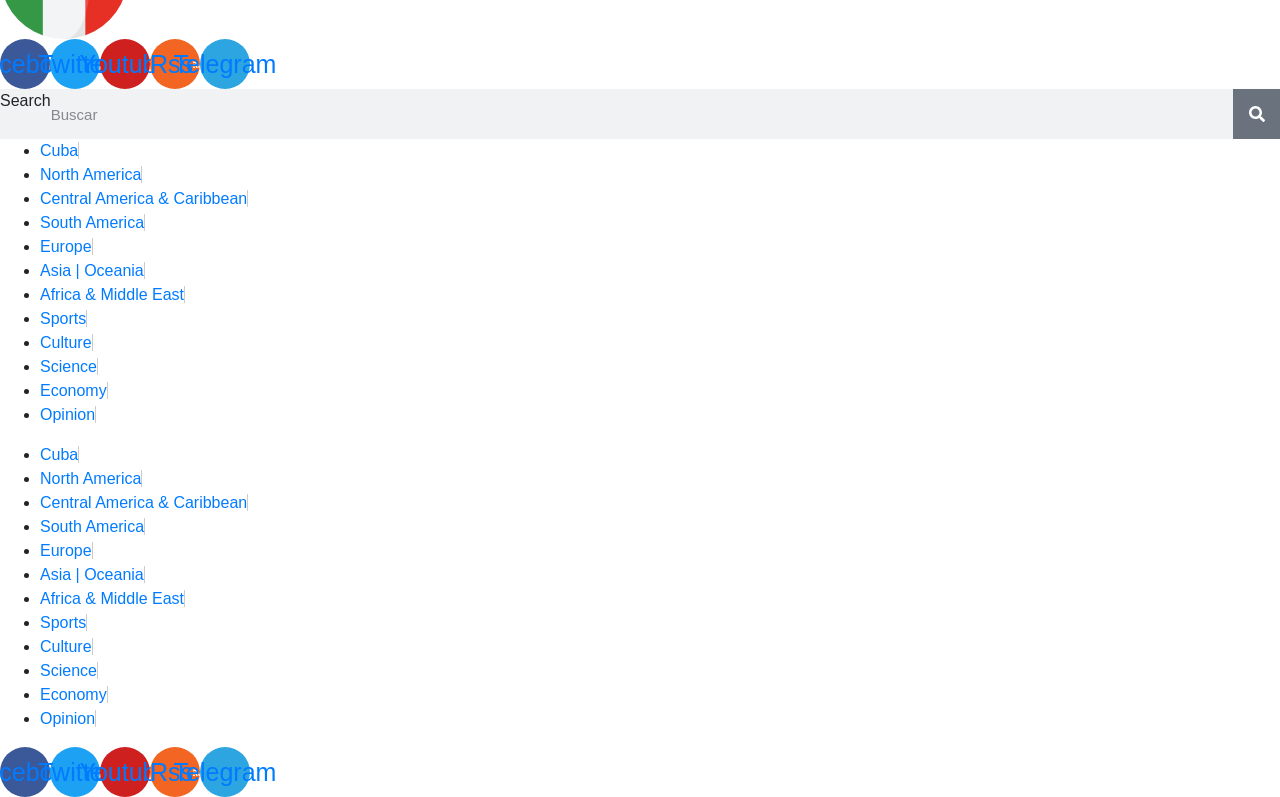Can you specify the bounding box coordinates of the area that needs to be clicked to fulfill the following instruction: "Search for something"?

[0.0, 0.112, 1.0, 0.175]